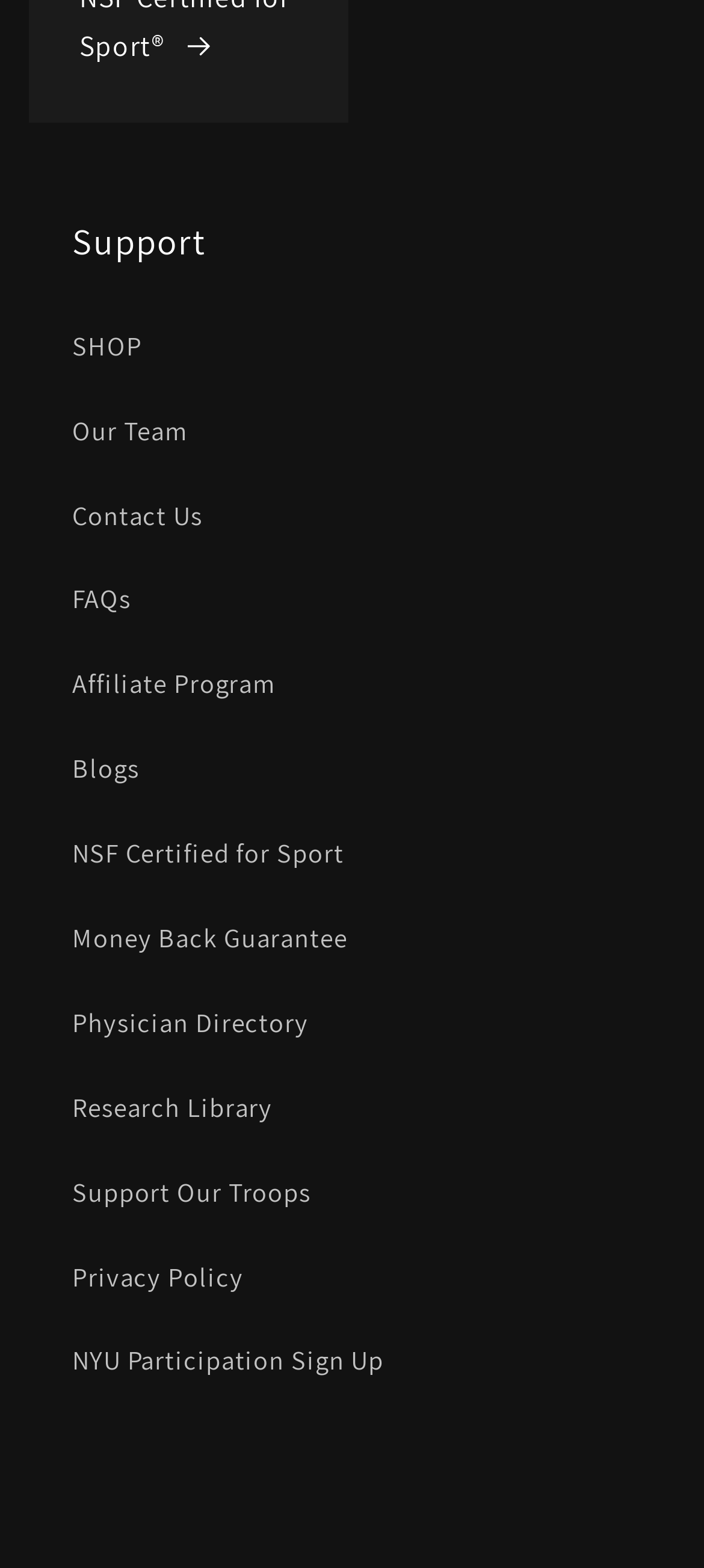Please specify the bounding box coordinates of the clickable section necessary to execute the following command: "view FAQs".

[0.103, 0.356, 0.897, 0.41]